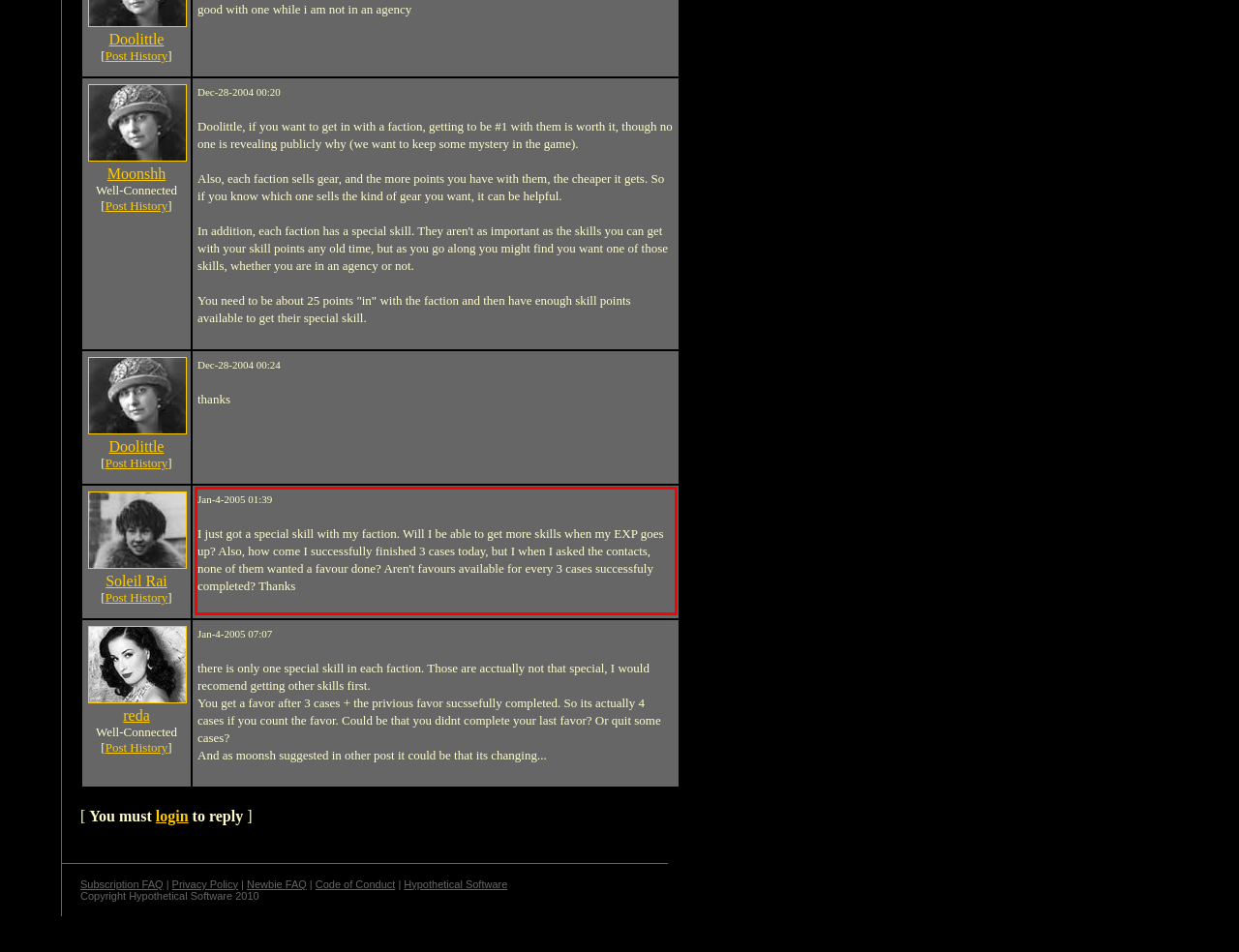Given a screenshot of a webpage, locate the red bounding box and extract the text it encloses.

Jan-4-2005 01:39 I just got a special skill with my faction. Will I be able to get more skills when my EXP goes up? Also, how come I successfully finished 3 cases today, but I when I asked the contacts, none of them wanted a favour done? Aren't favours available for every 3 cases successfuly completed? Thanks